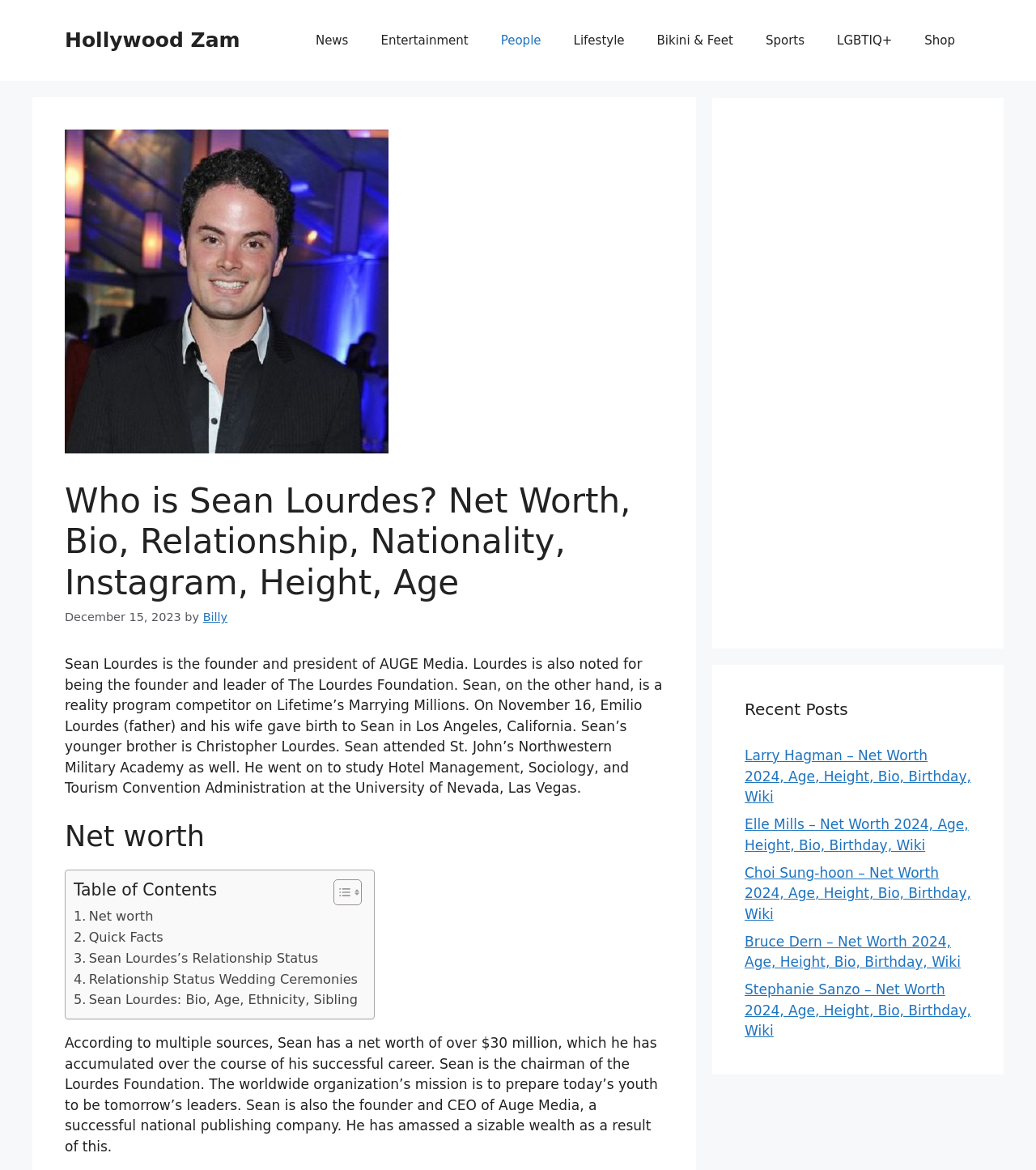Determine the bounding box coordinates for the area that should be clicked to carry out the following instruction: "Click on the 'News' link".

[0.289, 0.014, 0.352, 0.055]